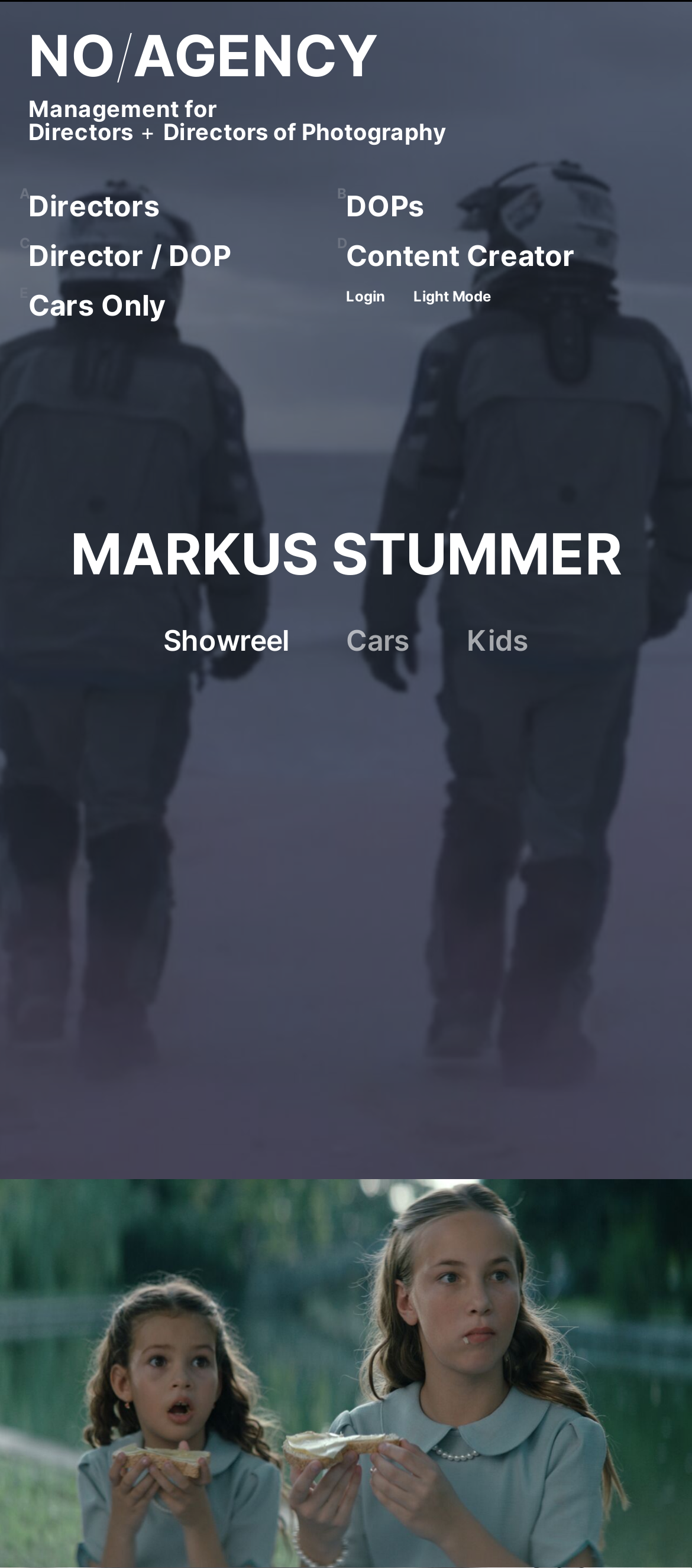Could you locate the bounding box coordinates for the section that should be clicked to accomplish this task: "Explore the profile of Markus Stummer".

[0.041, 0.902, 0.39, 0.925]